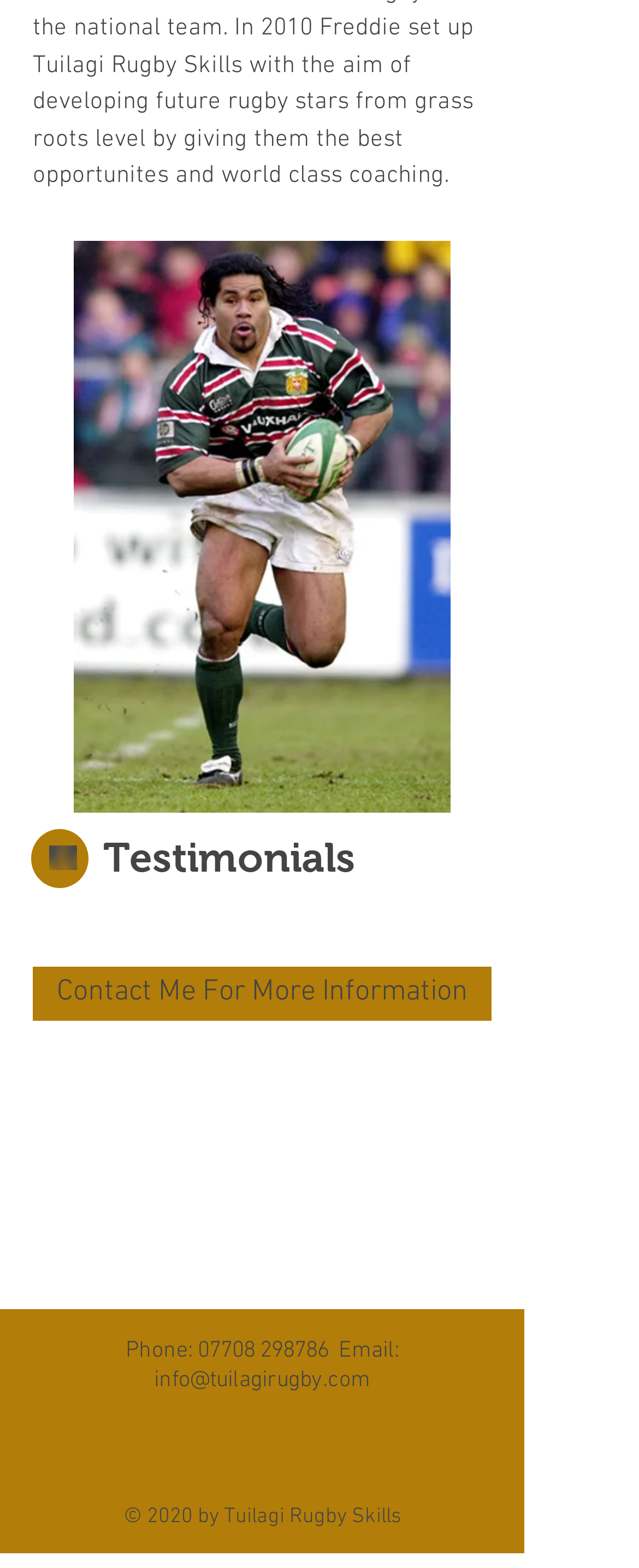What is the copyright year?
Please ensure your answer to the question is detailed and covers all necessary aspects.

I found the copyright year by looking at the StaticText element that contains the text '© 2020 by Tuilagi Rugby Skills' and extracting the year from it.